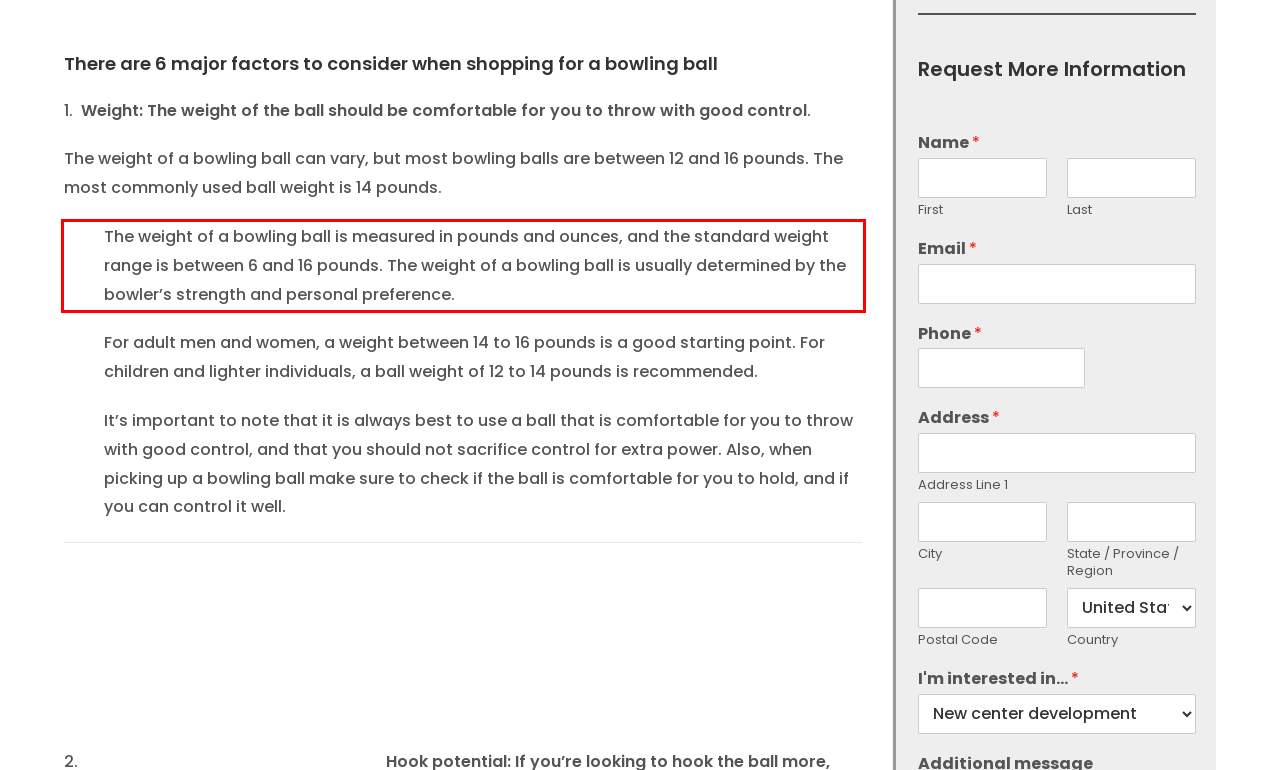You are given a webpage screenshot with a red bounding box around a UI element. Extract and generate the text inside this red bounding box.

The weight of a bowling ball is measured in pounds and ounces, and the standard weight range is between 6 and 16 pounds. The weight of a bowling ball is usually determined by the bowler’s strength and personal preference.